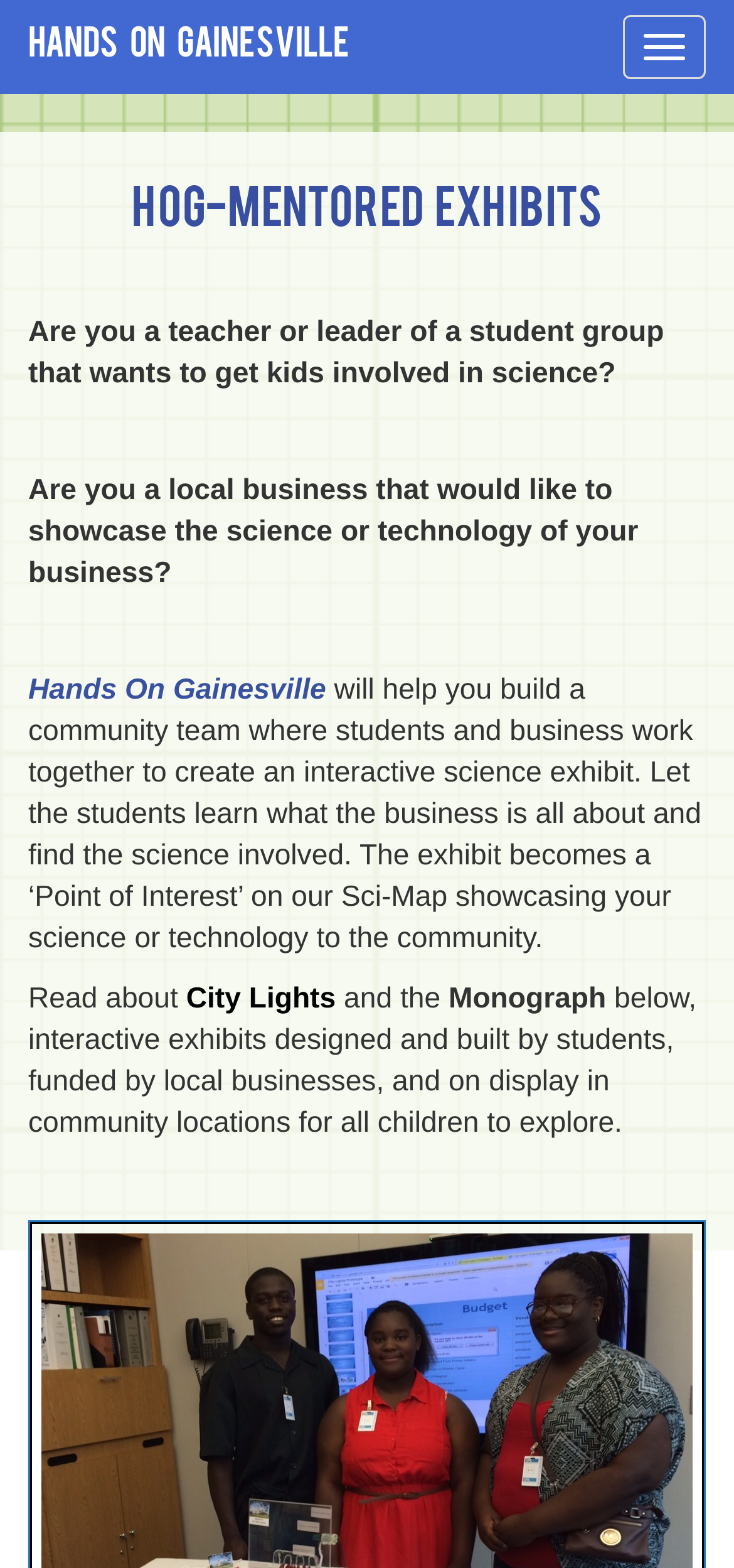Reply to the question with a single word or phrase:
What is Sci-Map?

Showcase for interactive science exhibits